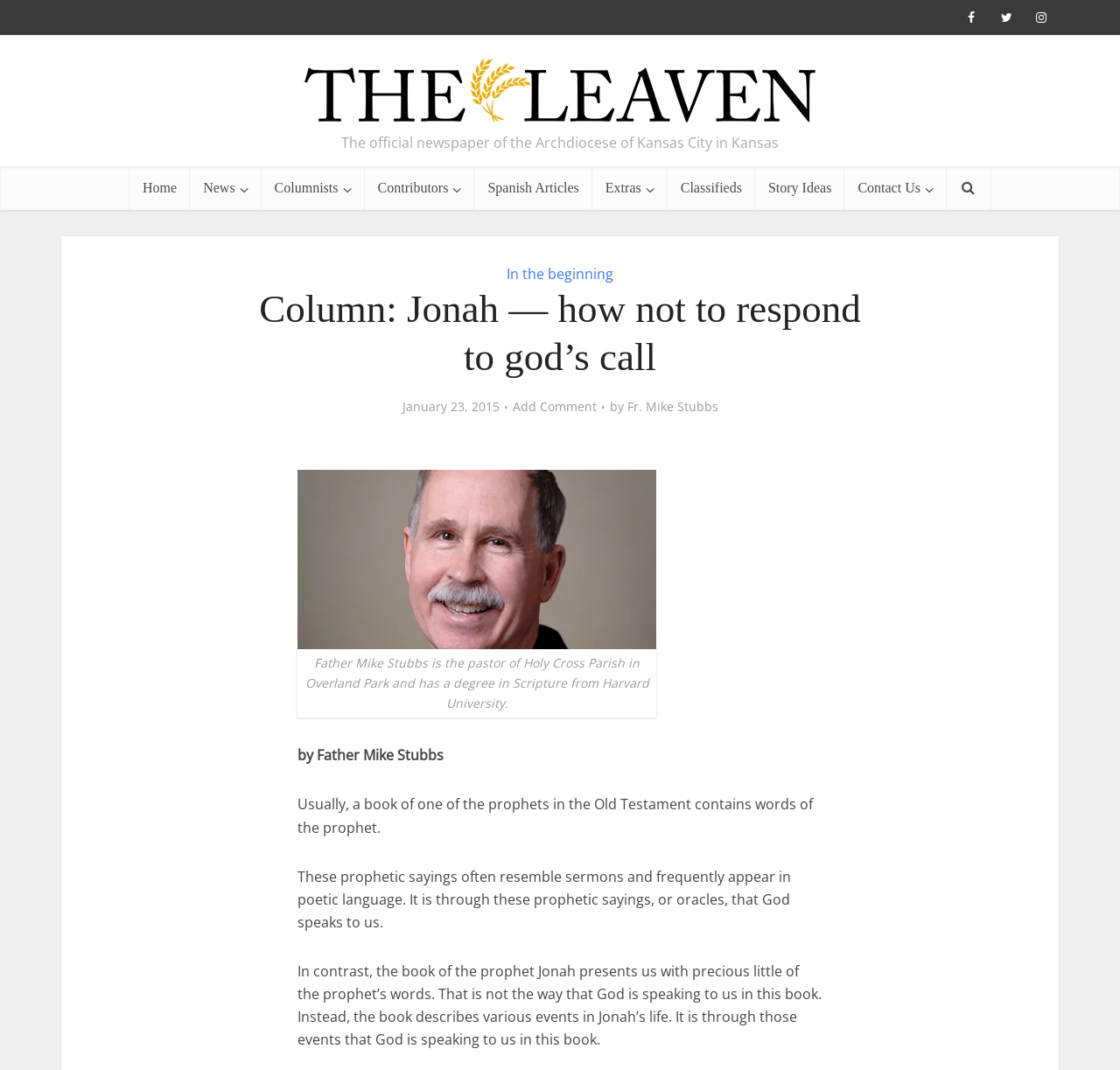Extract the main title from the webpage.

Column: Jonah — how not to respond to god’s call